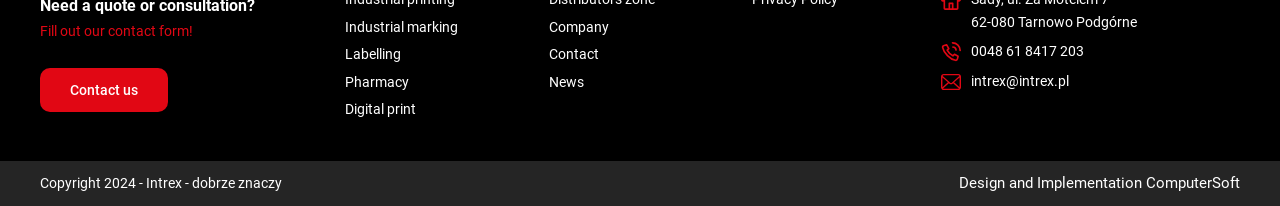How many sections are there in the top middle part?
Give a one-word or short phrase answer based on the image.

3